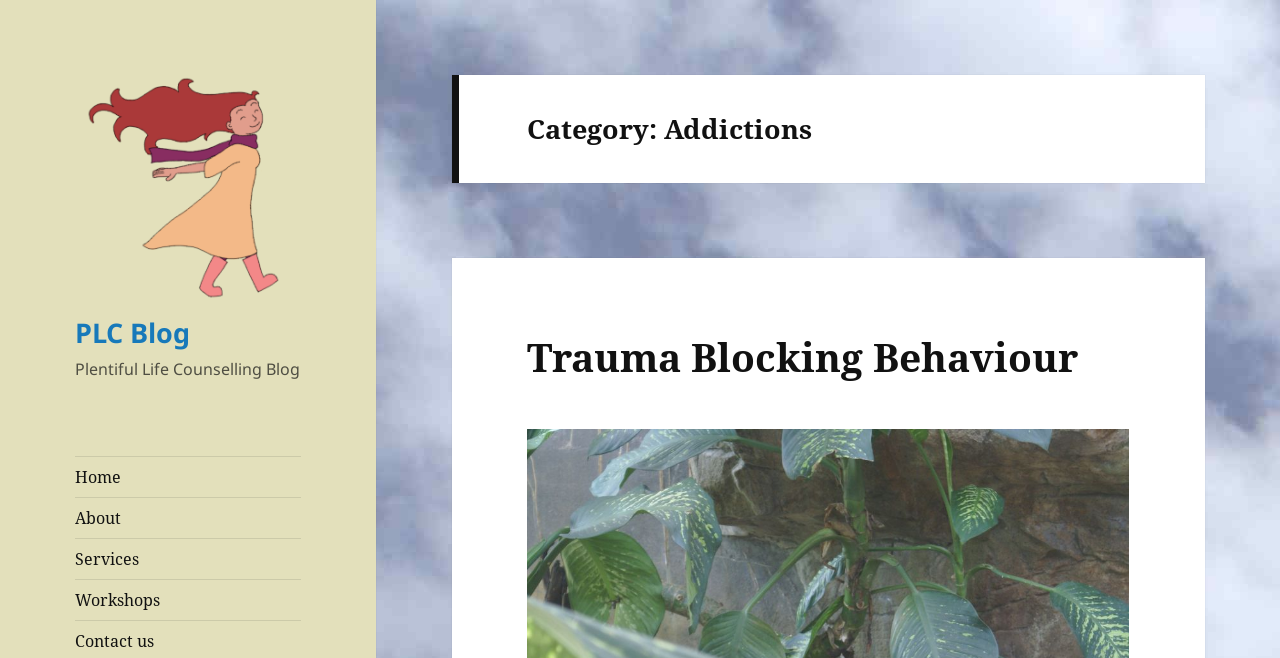Mark the bounding box of the element that matches the following description: "PLC Blog".

[0.059, 0.477, 0.149, 0.534]